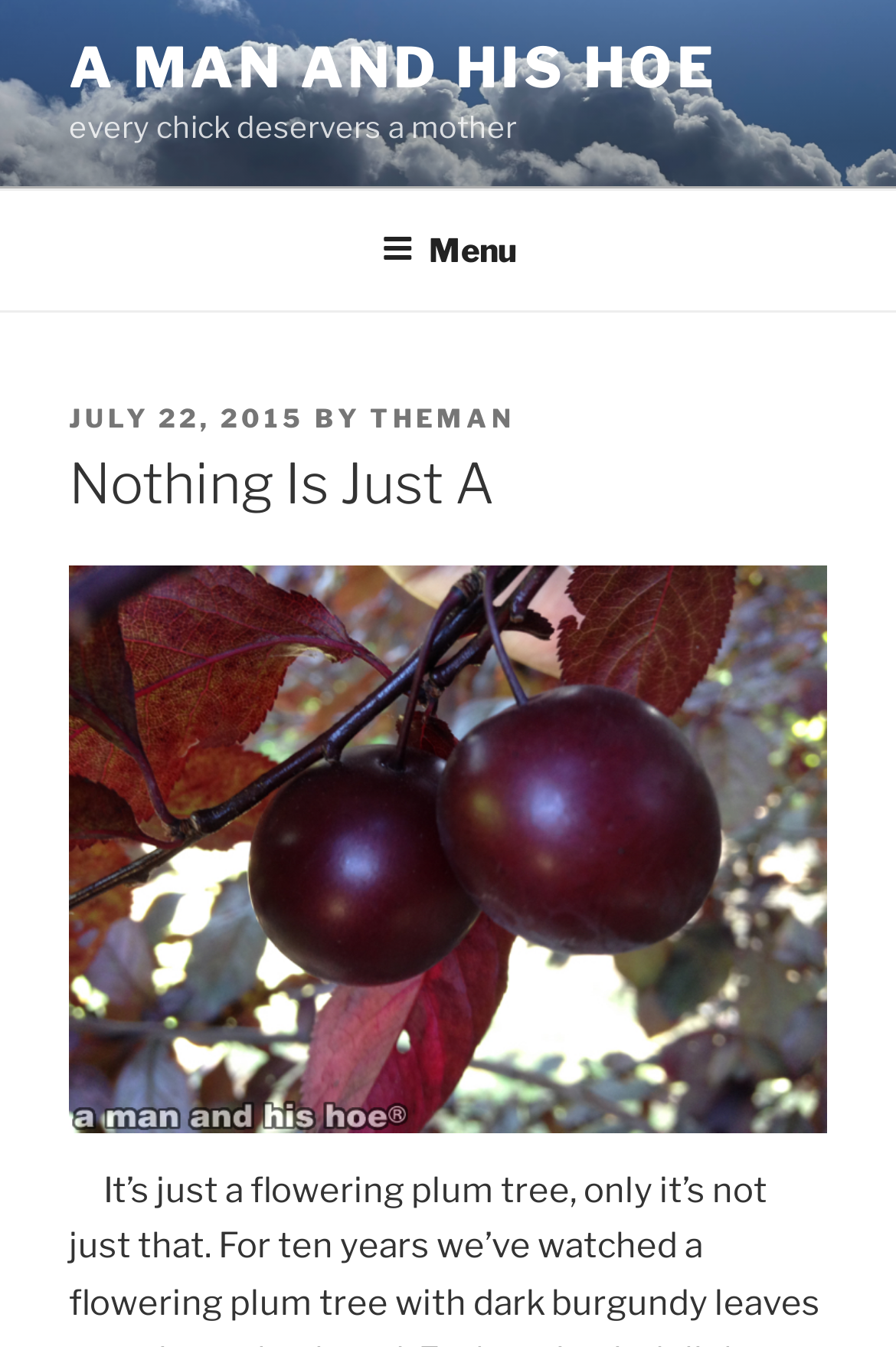Generate a thorough caption that explains the contents of the webpage.

The webpage appears to be a blog post or article about a flowering plum tree. At the top of the page, there is a large image taking up the full width, titled "SpringSky", which likely shows a scenic view of the sky during spring. Below this image, there is a link to the website's title, "A MAN AND HIS HOE", and a static text element with the phrase "every chick deservers a mother".

On the top right side of the page, there is a navigation menu labeled "Top Menu" with a button to expand or collapse it. When expanded, the menu contains a header section with several elements, including a "POSTED ON" label, a link to the date "JULY 22, 2015", a "BY" label, and a link to the author "THEMAN". 

Below the navigation menu, there is a heading element with the title "Nothing Is Just A", which is likely the title of the blog post. The main content of the page is accompanied by a large image, "CherryPlumA", which takes up most of the page's width and height, and likely shows the flowering plum tree mentioned in the meta description.